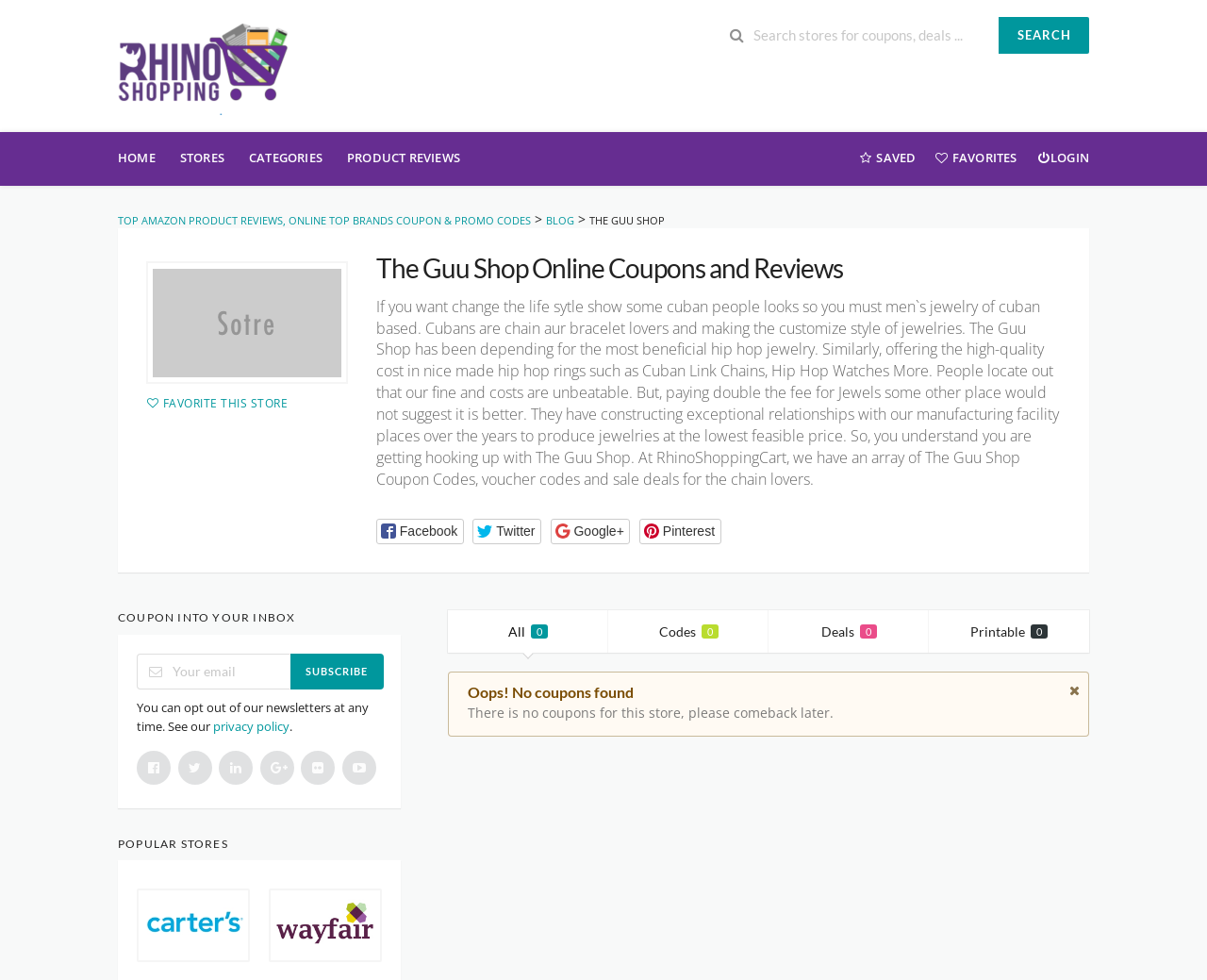How many coupons are available for this store?
Provide a detailed answer to the question using information from the image.

I found this information by looking at the link 'All 0' which suggests that there are no coupons available for this store.